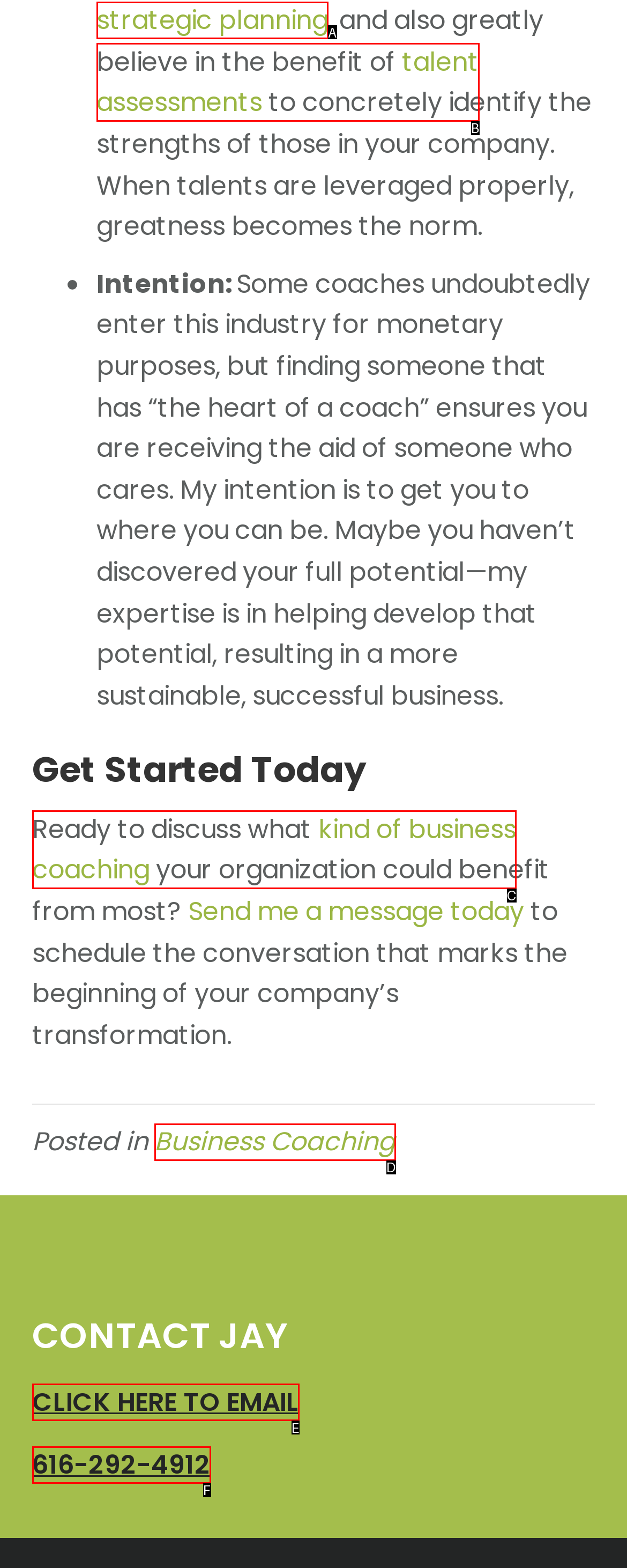Based on the description: 616-292-4912, find the HTML element that matches it. Provide your answer as the letter of the chosen option.

F